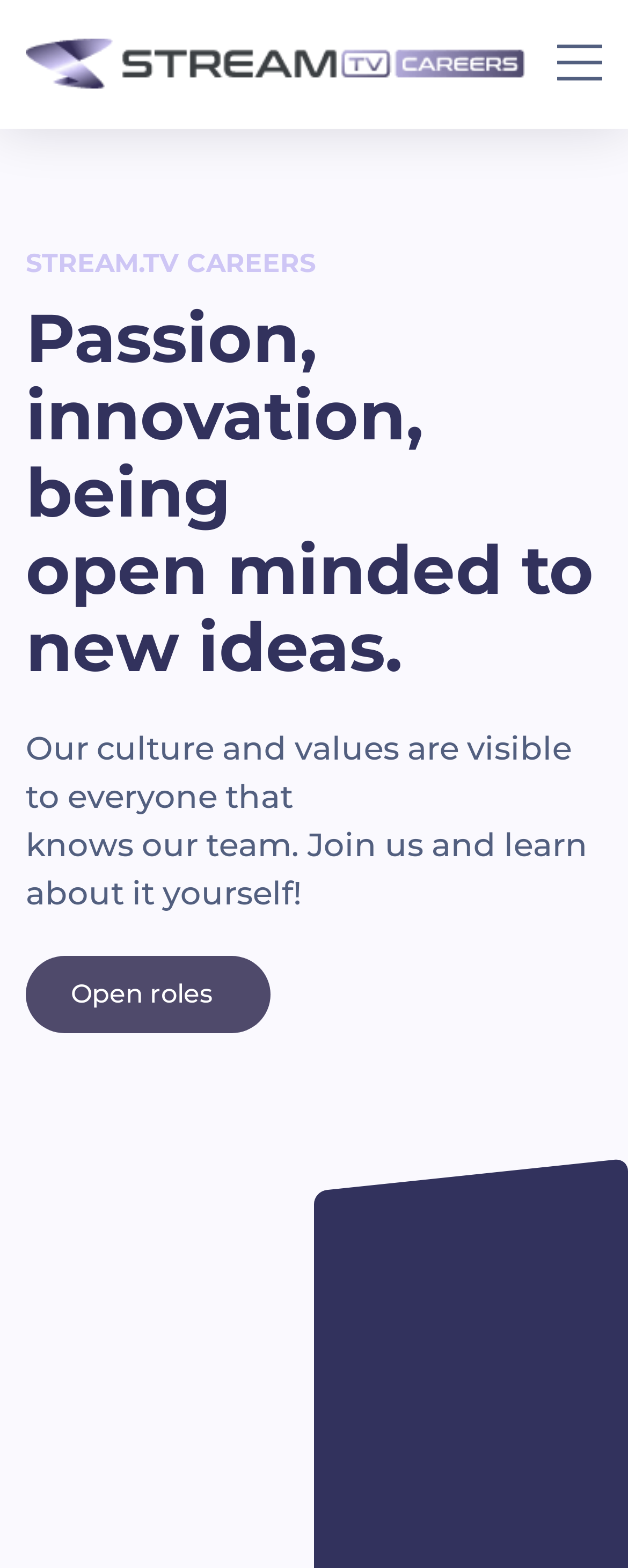Please reply with a single word or brief phrase to the question: 
What is the company culture like?

Open minded